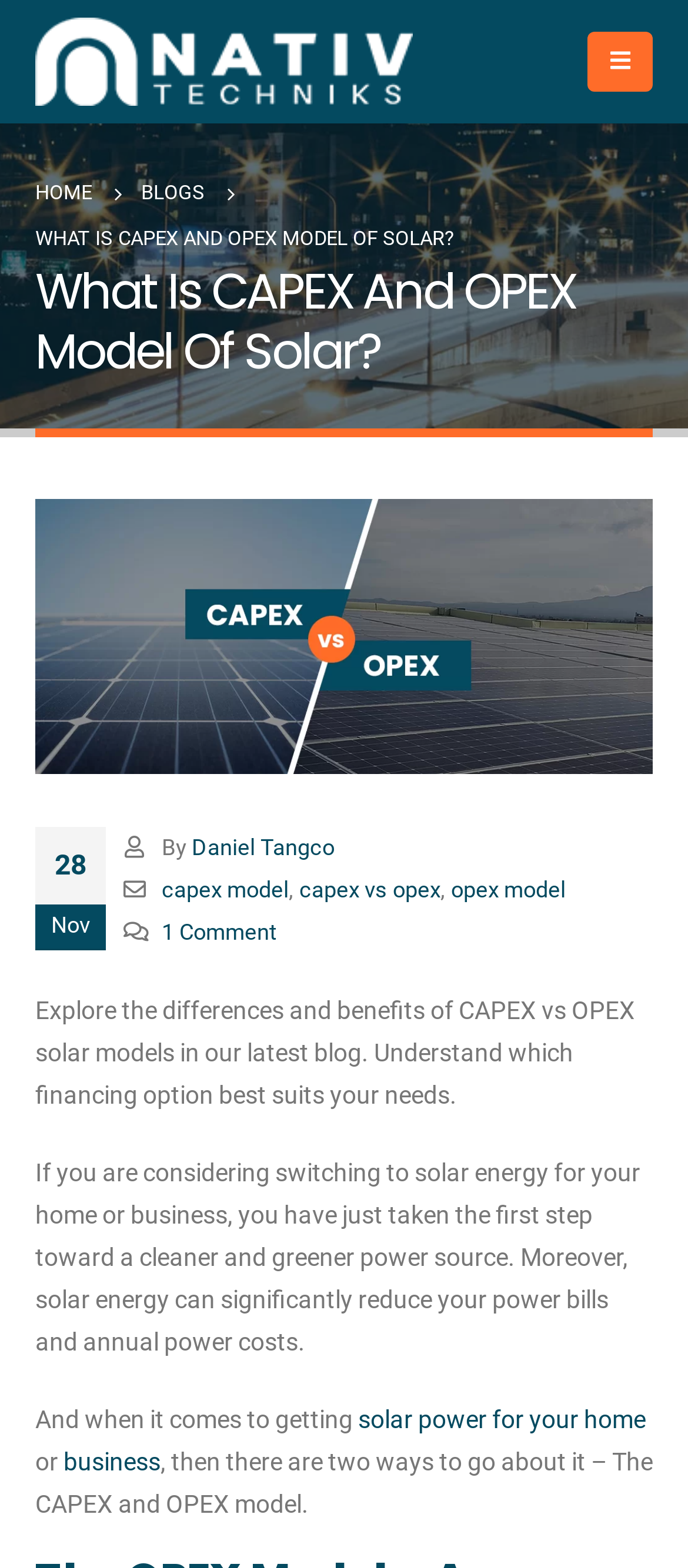What is the topic of the blog post?
Utilize the information in the image to give a detailed answer to the question.

The heading of the blog post is 'What Is CAPEX And OPEX Model Of Solar?' and the text below it mentions 'Explore the differences and benefits of CAPEX vs OPEX solar models', which indicates that the topic of the blog post is CAPEX and OPEX solar models.